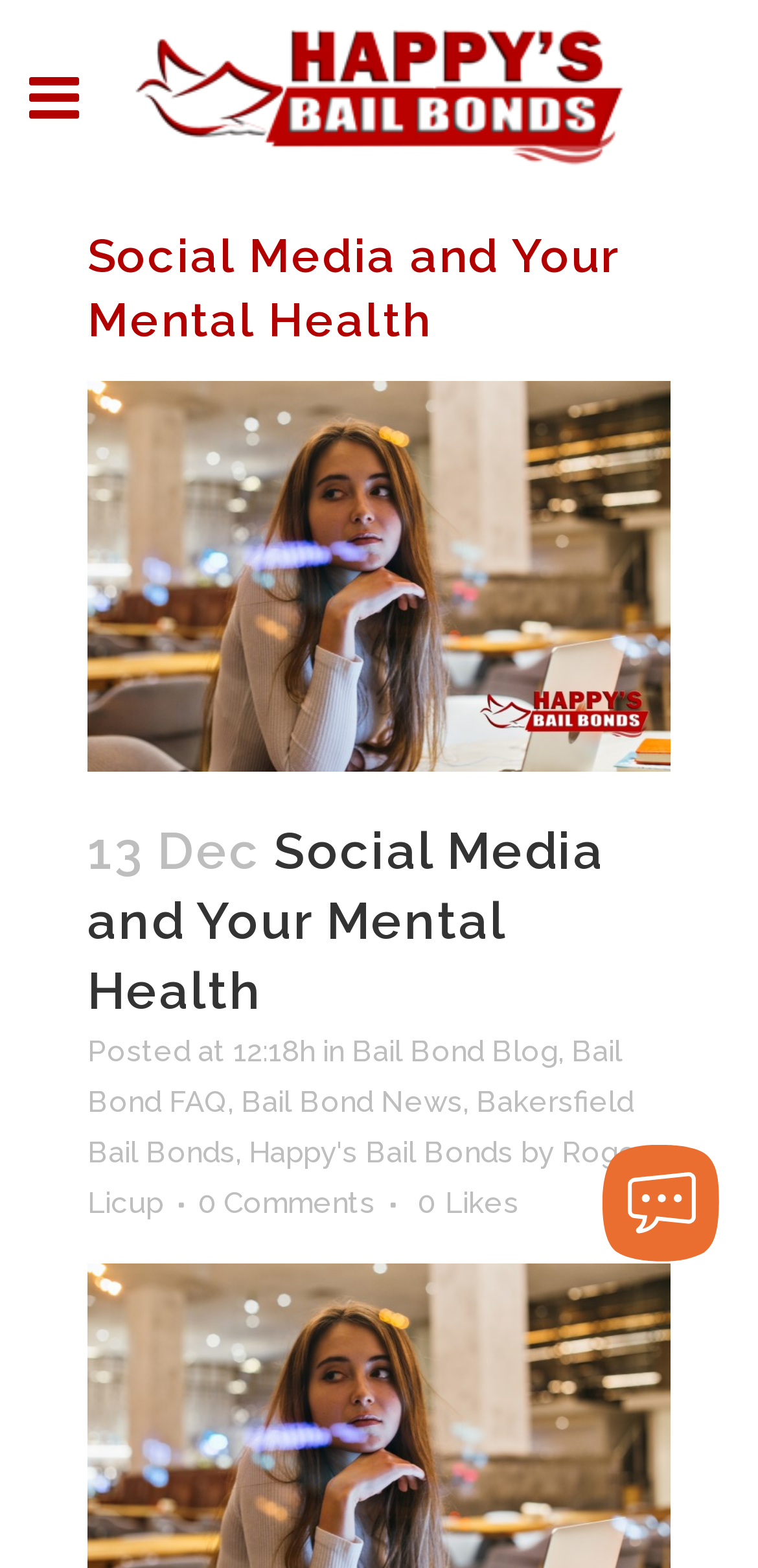How many links are there in the 'Posted at' section?
Refer to the image and respond with a one-word or short-phrase answer.

5